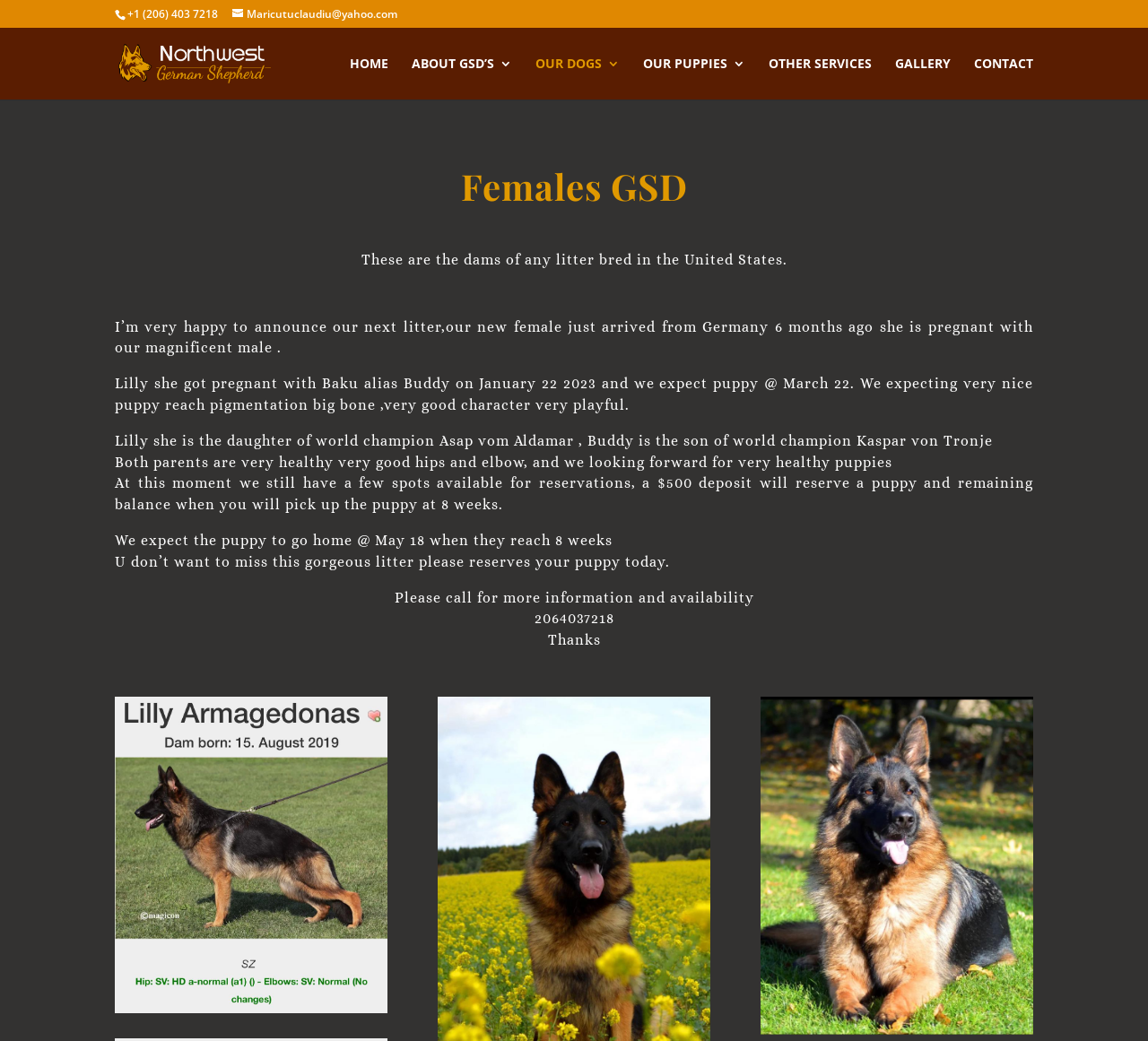What is the phone number to contact?
Please give a well-detailed answer to the question.

The phone number to contact can be found at the top of the webpage, where it is displayed as '+1 (206) 403 7218'. This is likely the contact number for the Northwest German Shepherd Kennel.